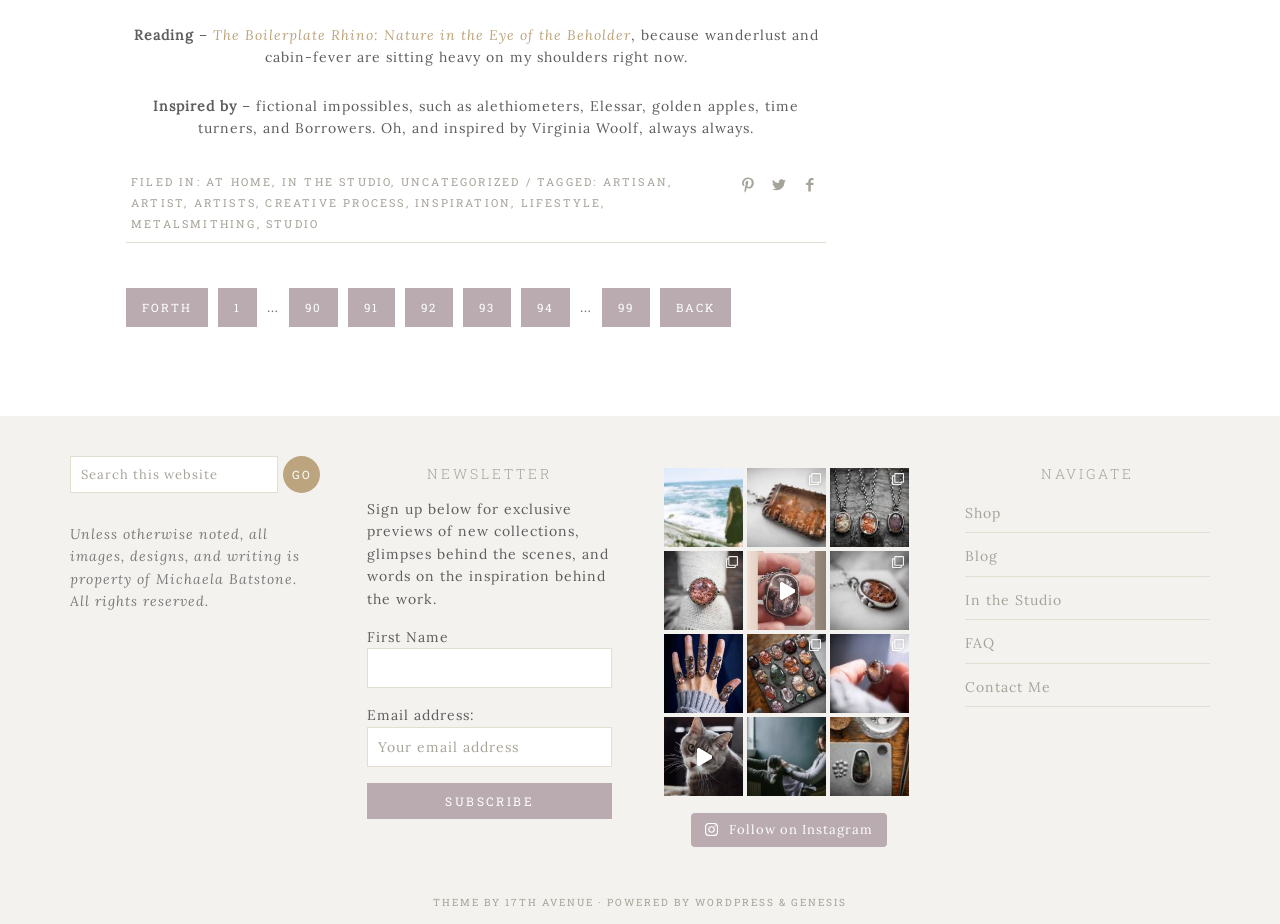What is the first link on the webpage?
Look at the screenshot and give a one-word or phrase answer.

The Boilerplate Rhino: Nature in the Eye of the Beholder